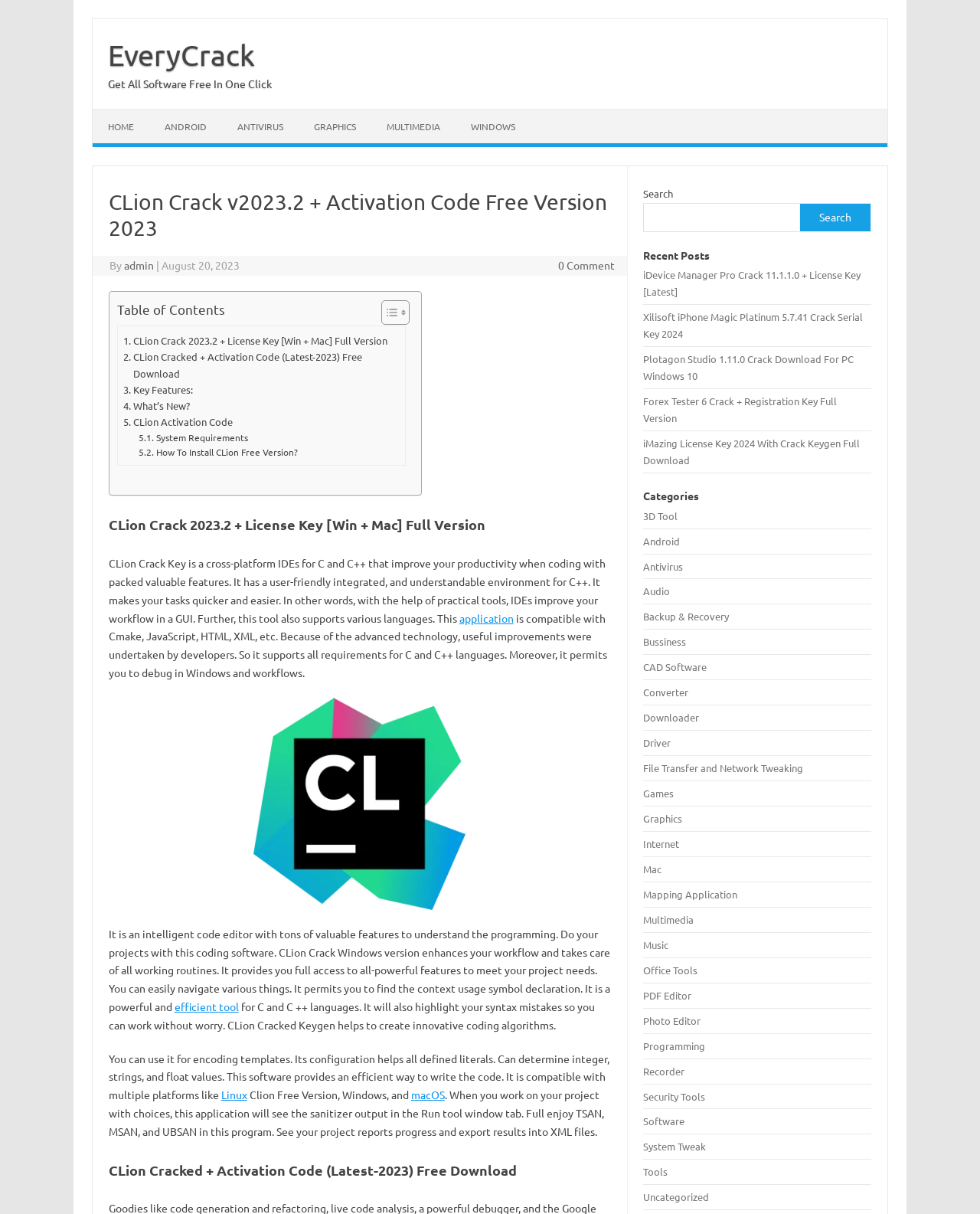Please identify the bounding box coordinates of the element's region that I should click in order to complete the following instruction: "Check the 'Recent Posts' section". The bounding box coordinates consist of four float numbers between 0 and 1, i.e., [left, top, right, bottom].

[0.657, 0.204, 0.889, 0.217]